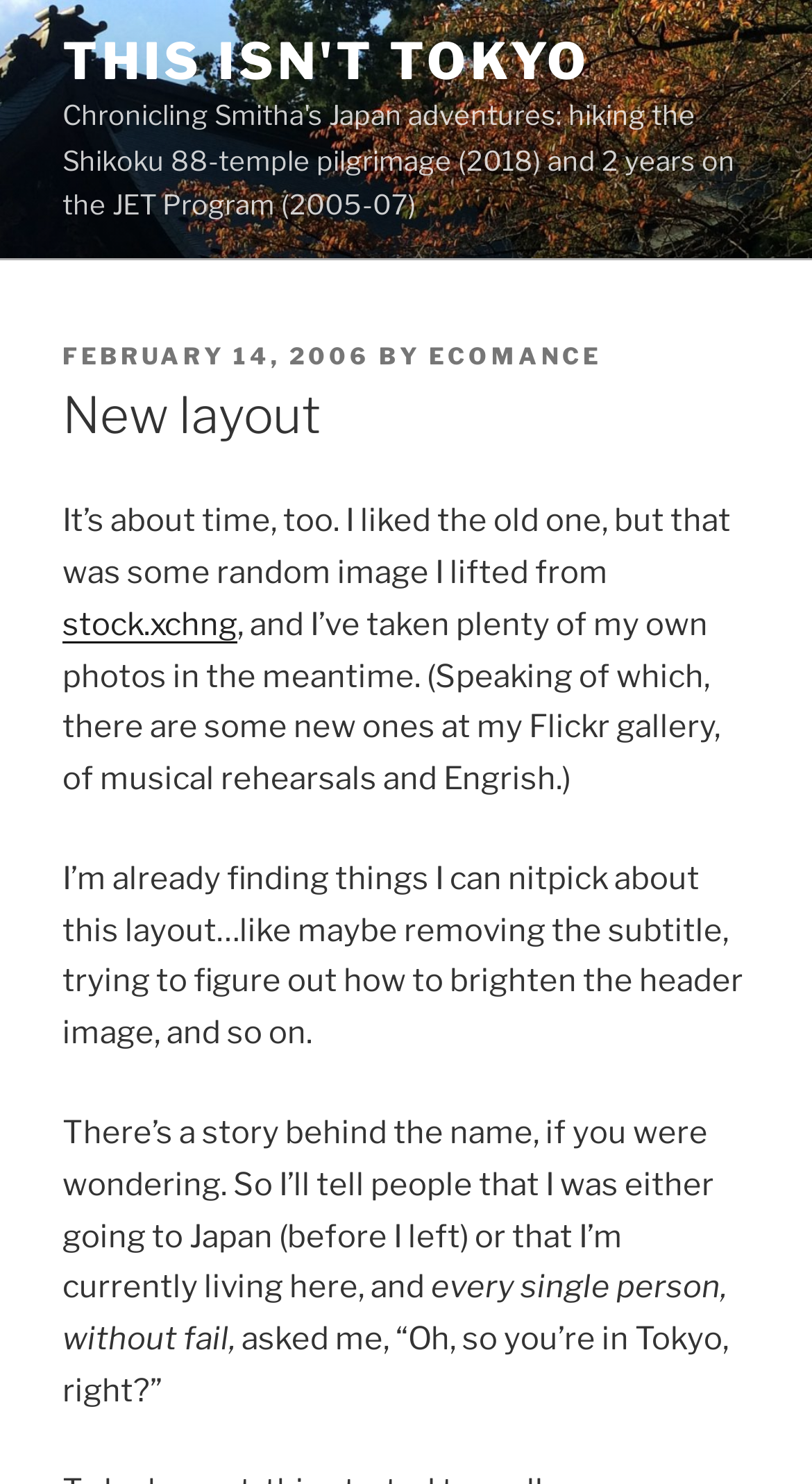Based on the element description stock.xchng, identify the bounding box of the UI element in the given webpage screenshot. The coordinates should be in the format (top-left x, top-left y, bottom-right x, bottom-right y) and must be between 0 and 1.

[0.077, 0.408, 0.292, 0.433]